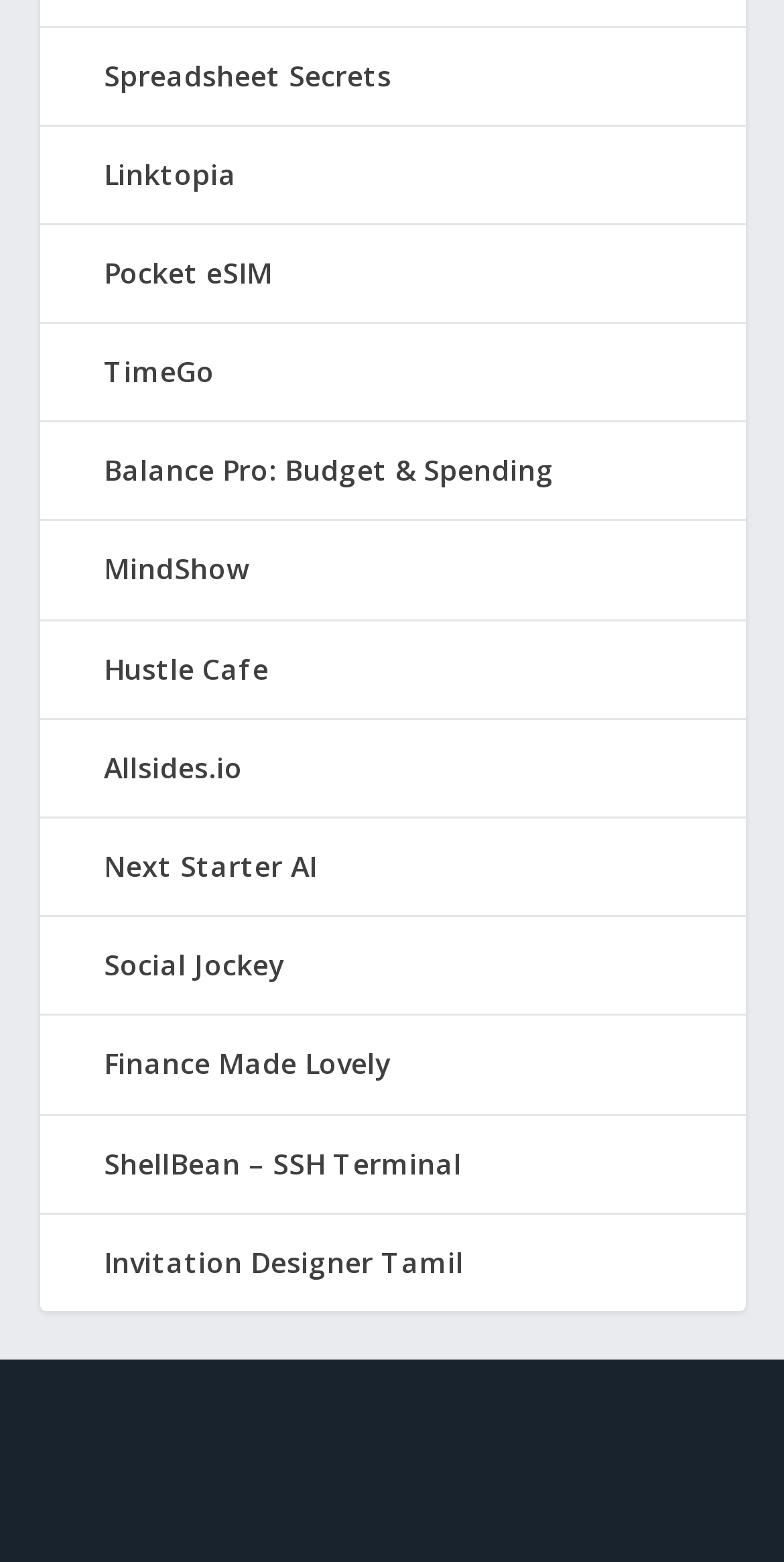Please determine the bounding box coordinates for the element that should be clicked to follow these instructions: "explore Linktopia".

[0.132, 0.099, 0.301, 0.123]